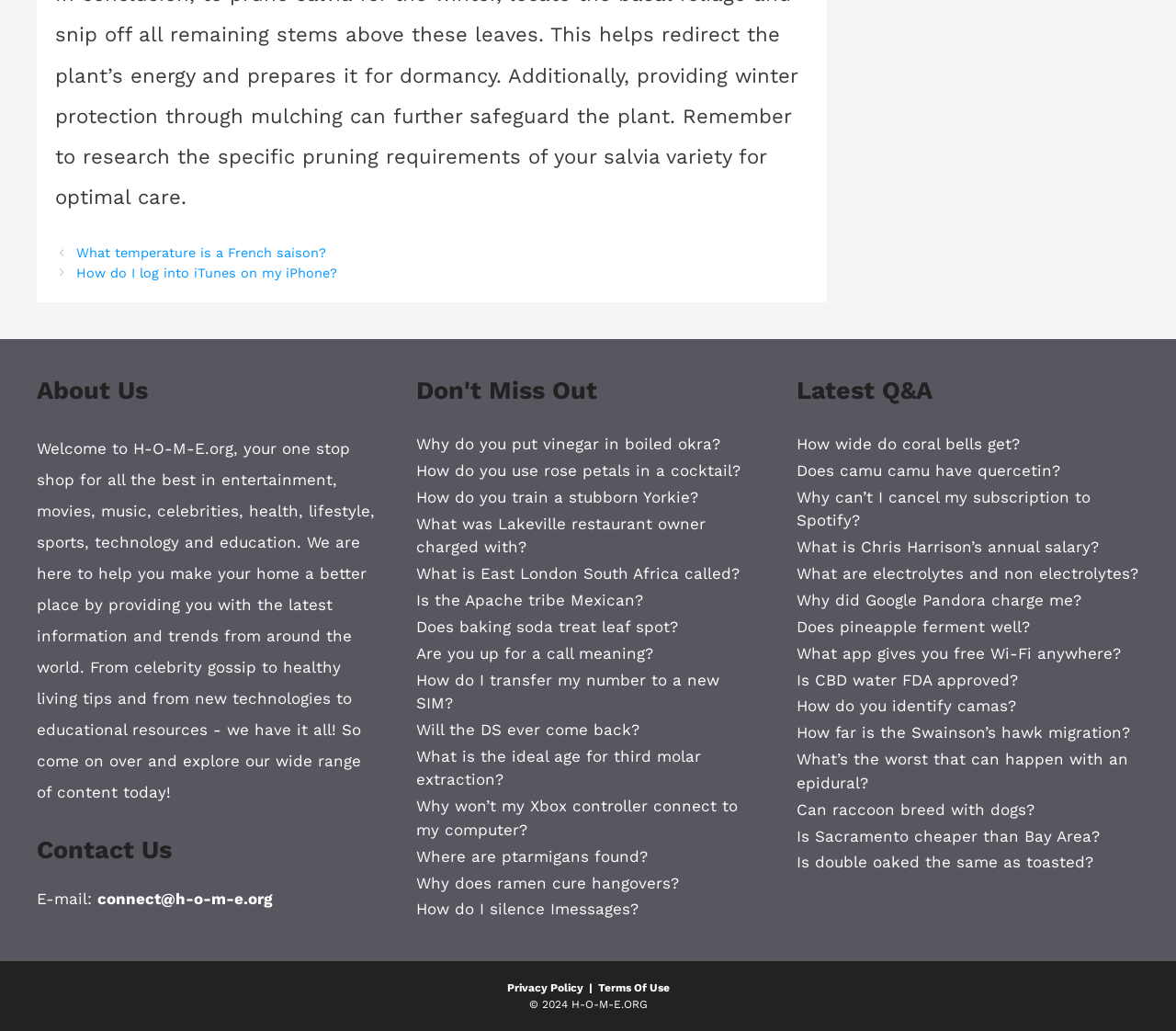Please identify the coordinates of the bounding box for the clickable region that will accomplish this instruction: "Read 'Why do you put vinegar in boiled okra?'".

[0.354, 0.422, 0.613, 0.439]